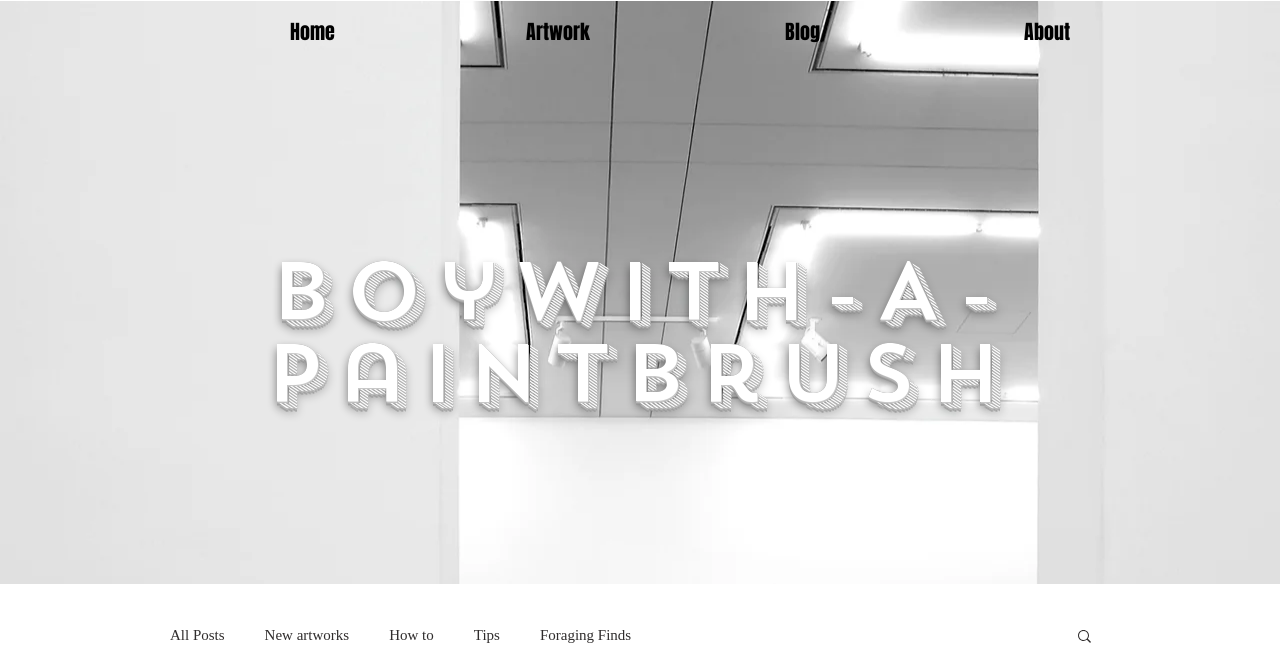Use a single word or phrase to respond to the question:
What is the position of the 'Search' button?

Bottom right